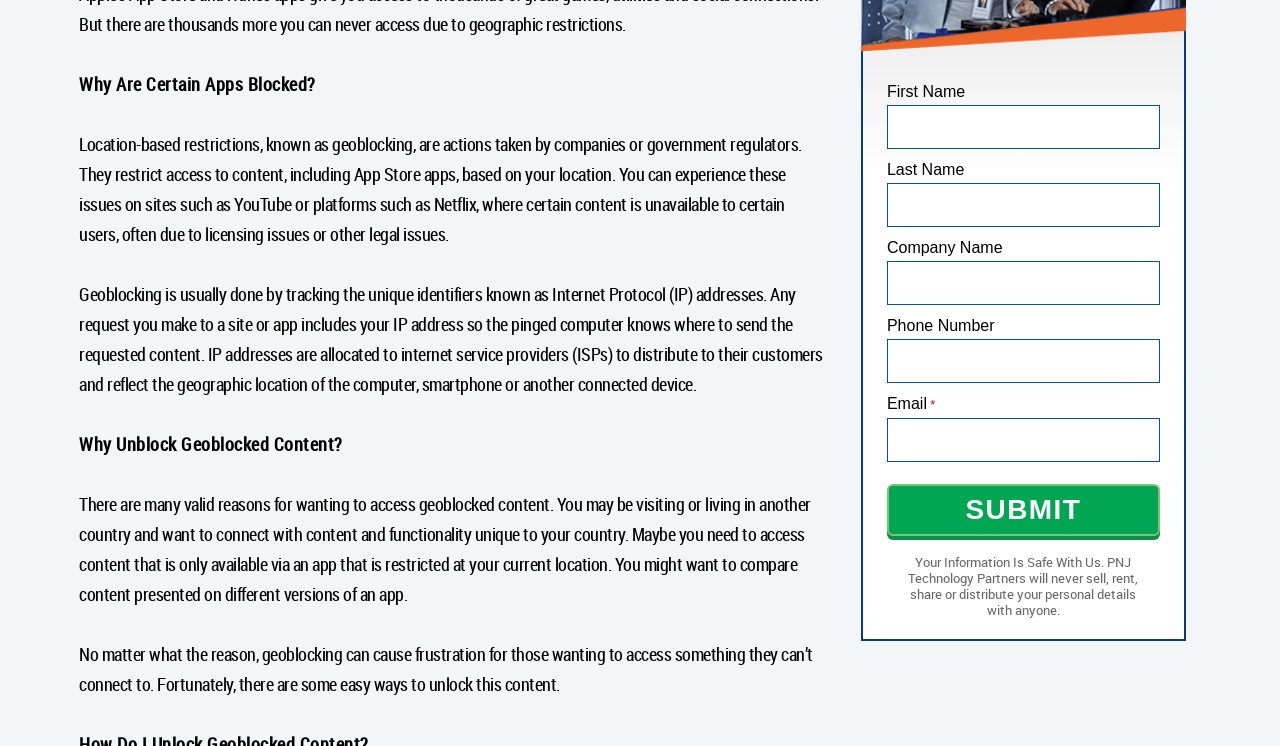Identify and provide the bounding box for the element described by: "name="input_3"".

[0.693, 0.245, 0.906, 0.304]